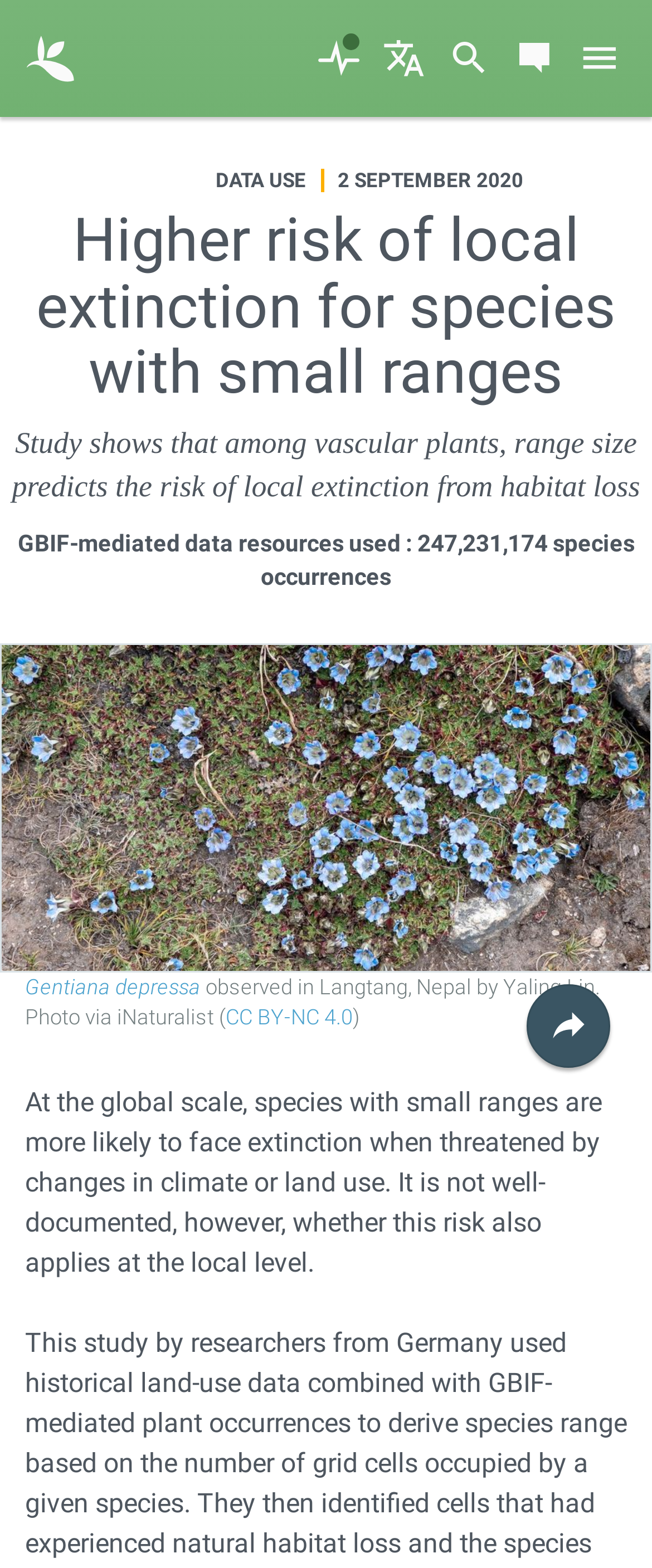Extract the main title from the webpage and generate its text.

Higher risk of local extinction for species with small ranges